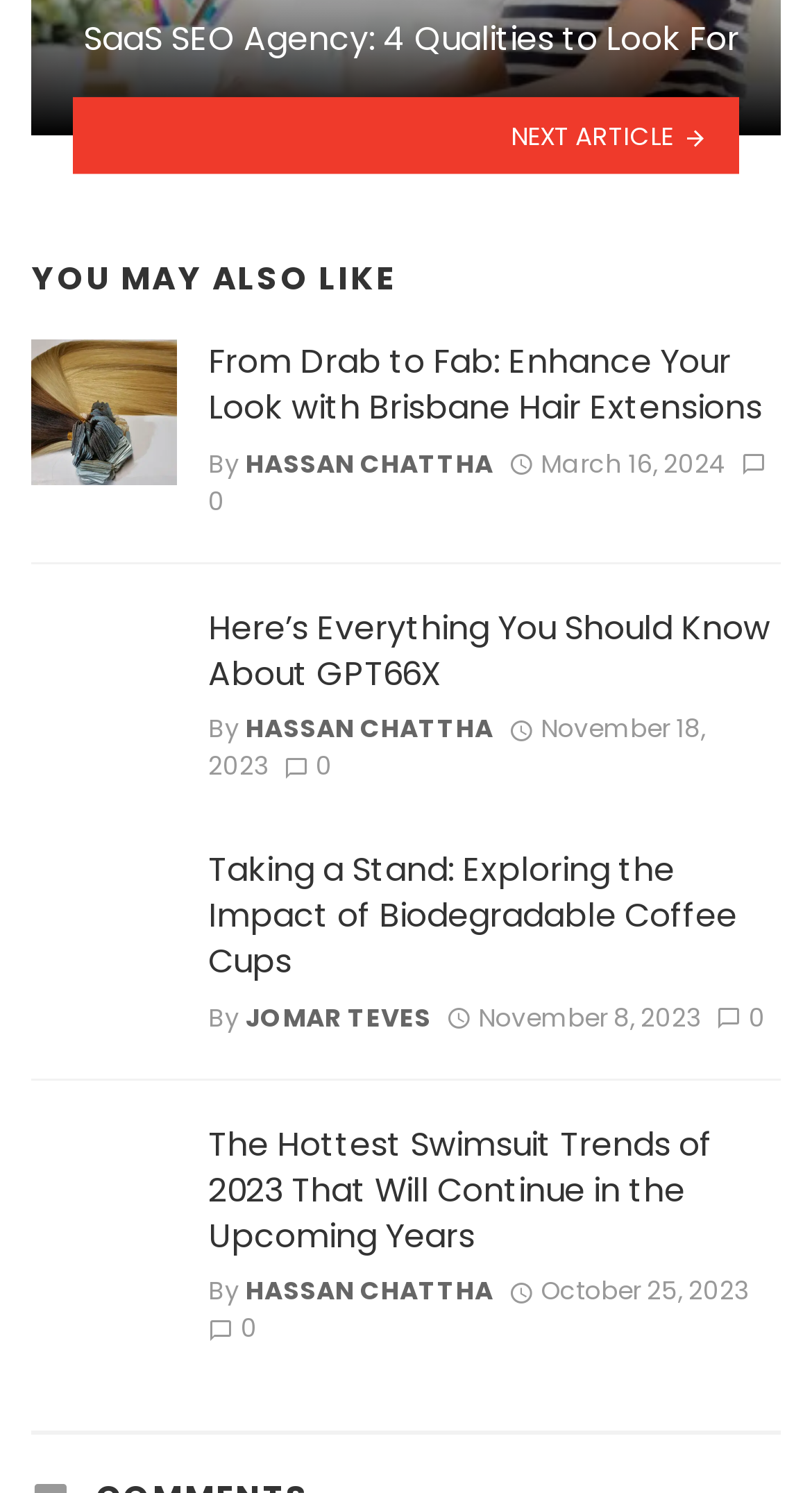Identify the bounding box coordinates for the element you need to click to achieve the following task: "Check the article 'The Hottest Swimsuit Trends of 2023 That Will Continue in the Upcoming Years'". The coordinates must be four float values ranging from 0 to 1, formatted as [left, top, right, bottom].

[0.038, 0.751, 0.962, 0.902]